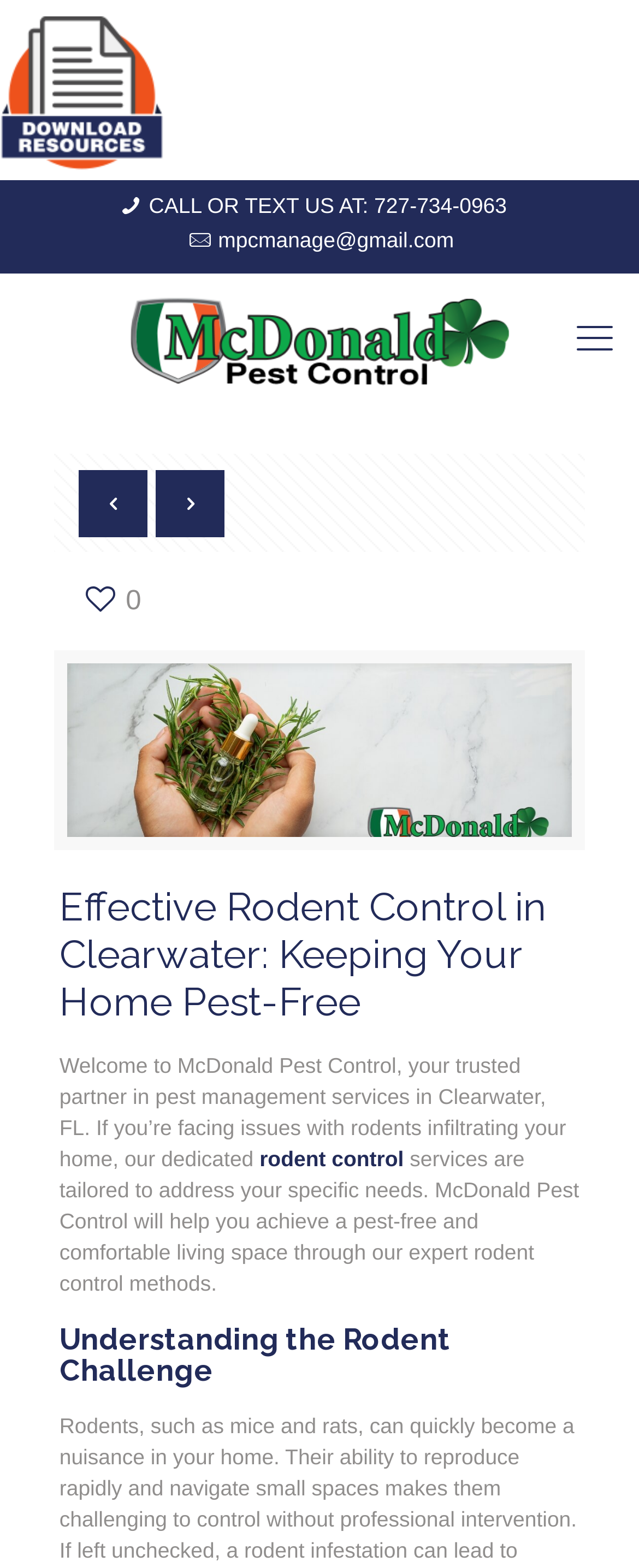What is the purpose of the company?
Please give a detailed and elaborate explanation in response to the question.

I found the purpose of the company by looking at the StaticText element with the text 'Welcome to McDonald Pest Control, your trusted partner in pest management services in Clearwater, FL...', which suggests that the company provides pest management services.